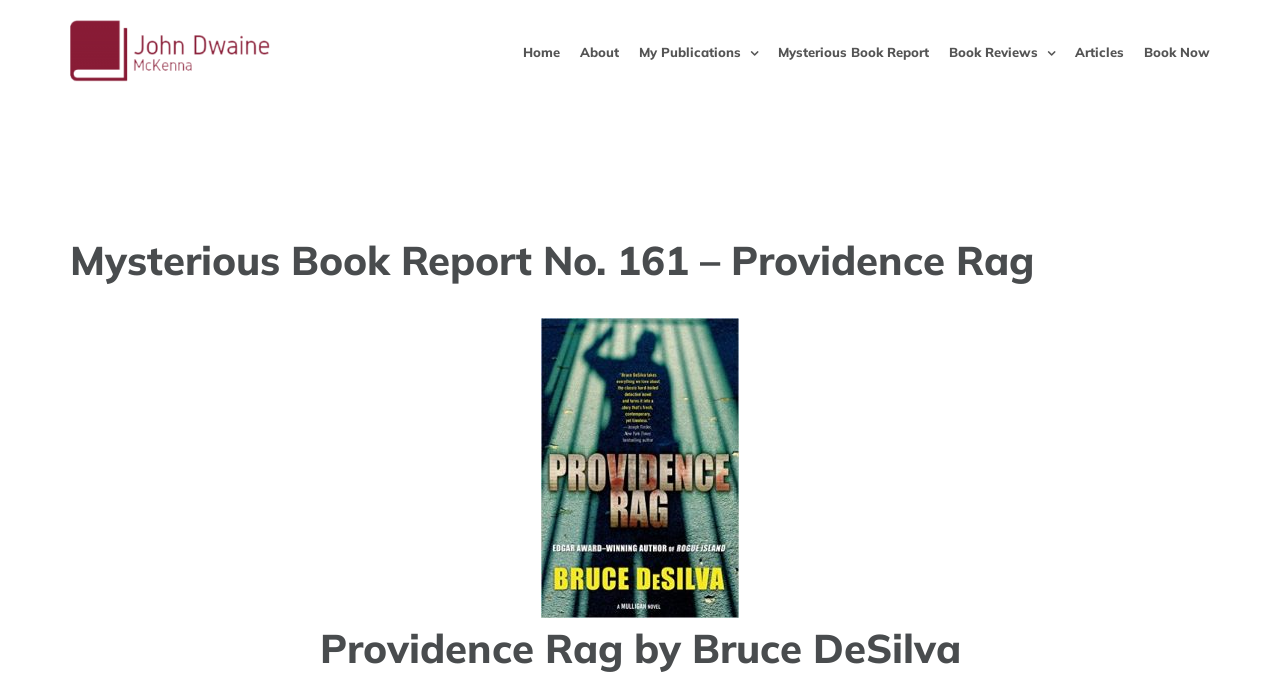Could you provide the bounding box coordinates for the portion of the screen to click to complete this instruction: "View My Publications"?

[0.499, 0.007, 0.592, 0.145]